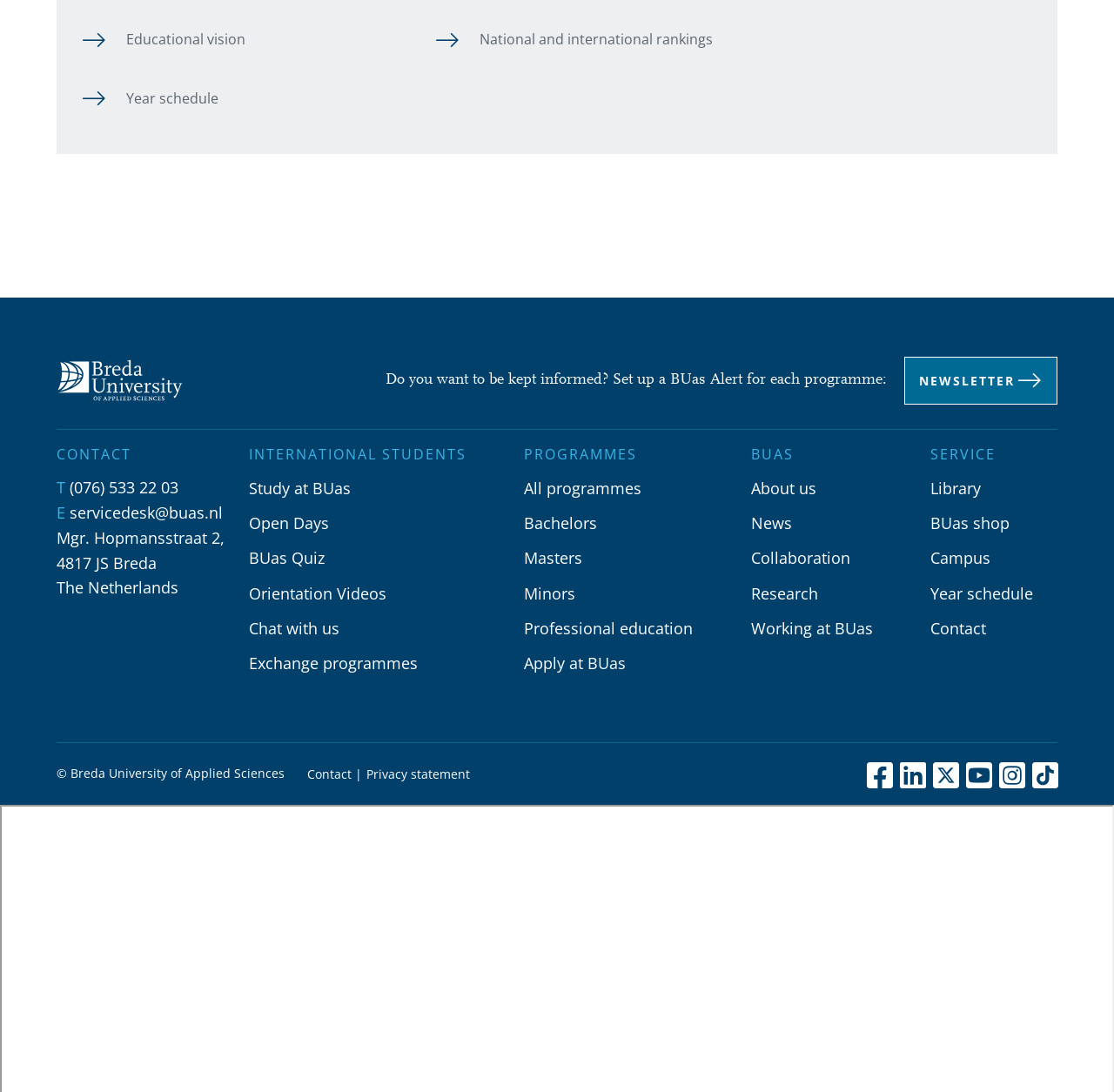Specify the bounding box coordinates (top-left x, top-left y, bottom-right x, bottom-right y) of the UI element in the screenshot that matches this description: Professional education

[0.471, 0.563, 0.622, 0.588]